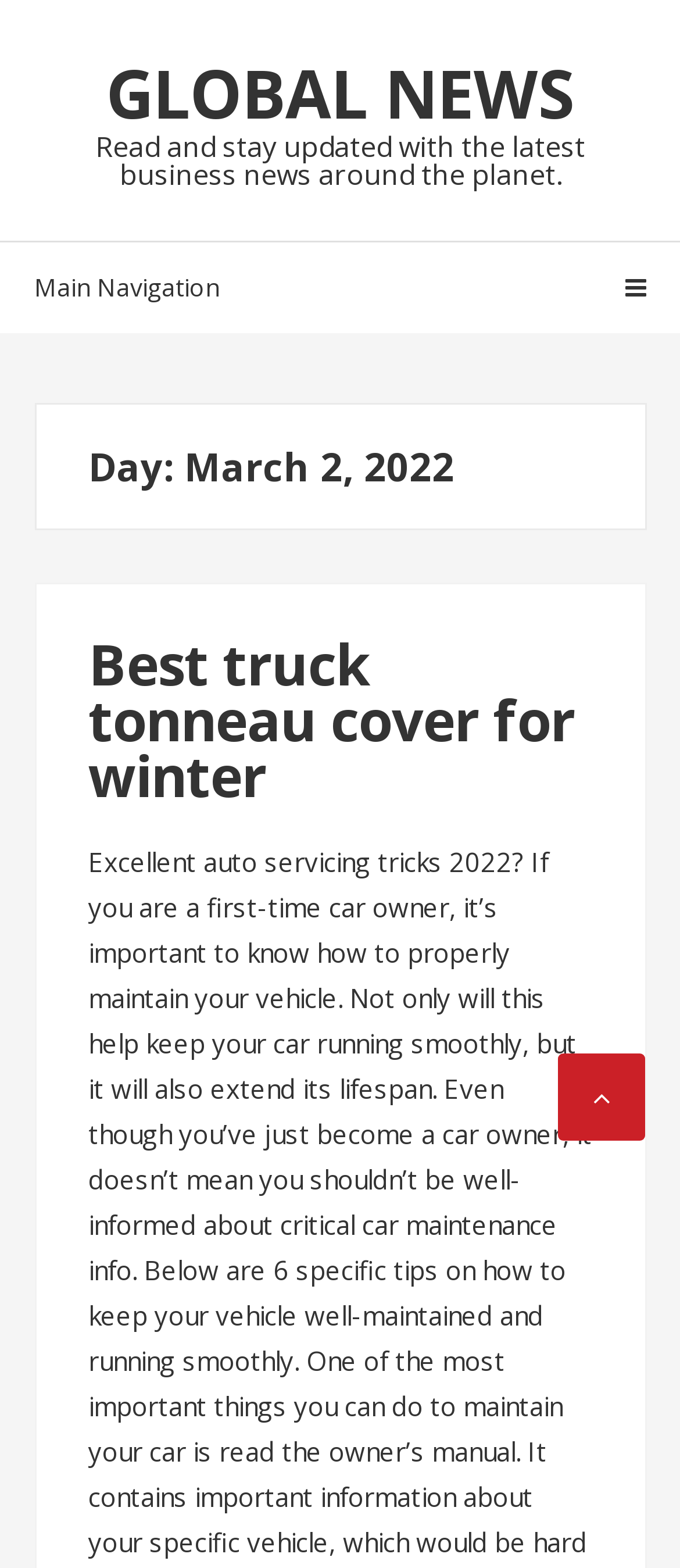Examine the screenshot and answer the question in as much detail as possible: What is the category of the news?

I inferred the category of the news by looking at the static text 'Read and stay updated with the latest business news around the planet.' which suggests that the news is related to business.